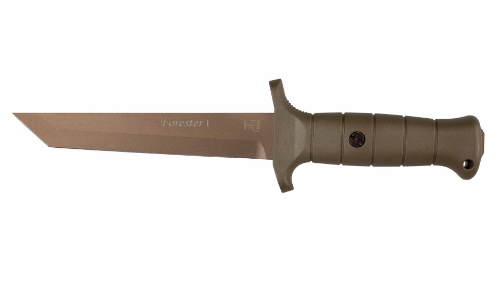What is the color of the blade?
Give a thorough and detailed response to the question.

The caption describes the blade as being finished in a muted bronze hue, which suggests that the blade has a bronze-like color.